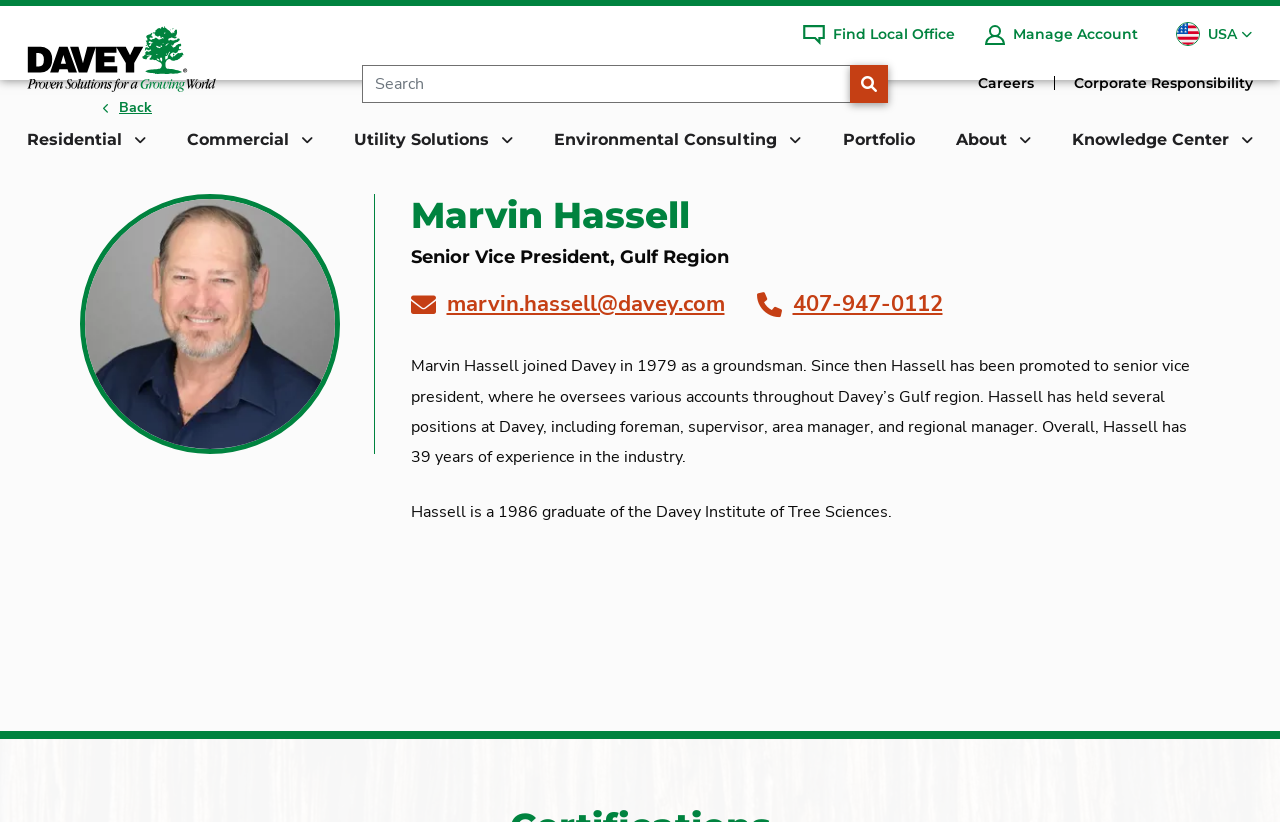Refer to the image and provide a thorough answer to this question:
What is the name of the institution Marvin Hassell graduated from?

I found this answer by reading the StaticText 'Hassell is a 1986 graduate of the Davey Institute of Tree Sciences.' which is located at the bottom of the page.